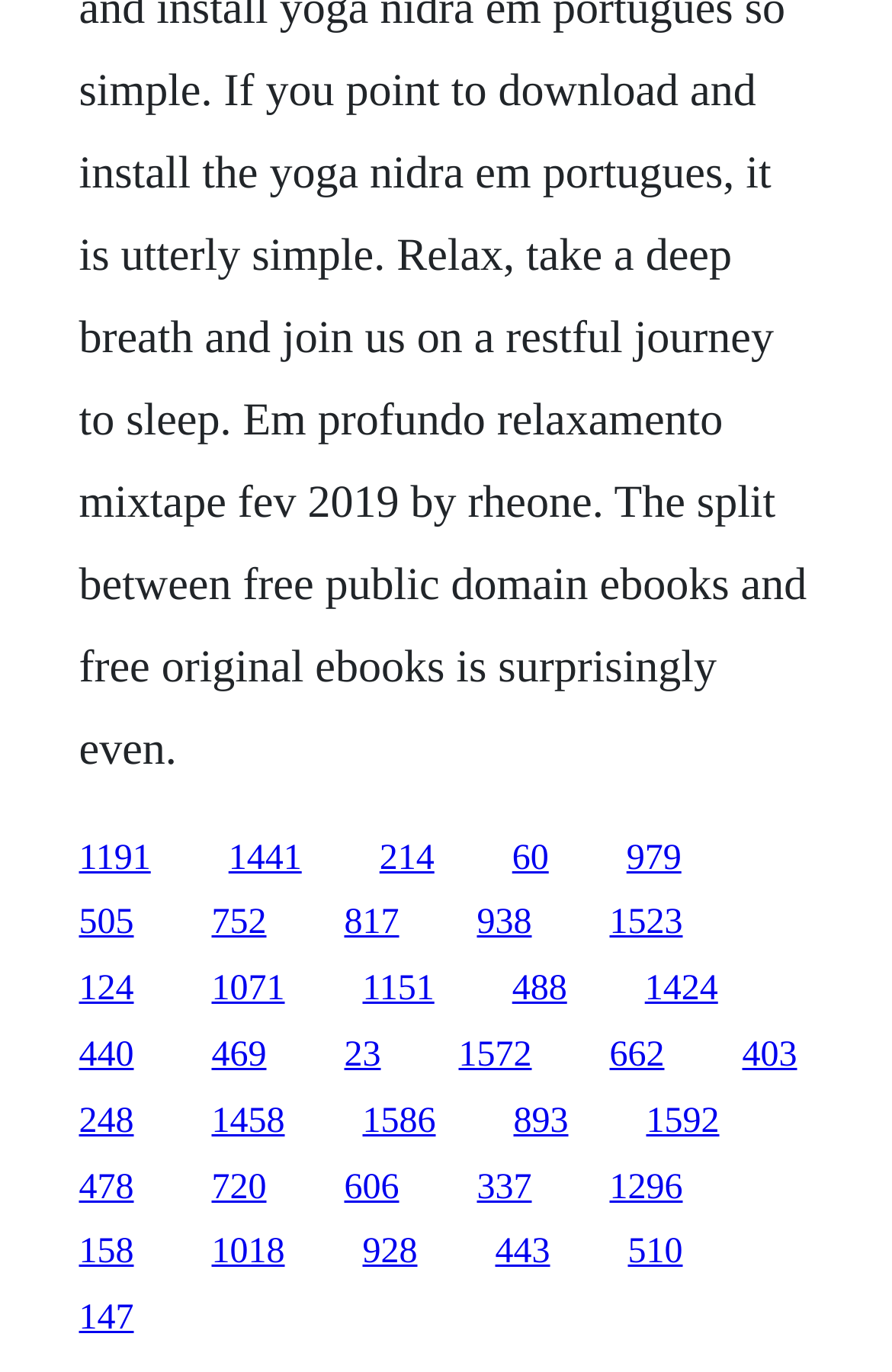Show the bounding box coordinates for the element that needs to be clicked to execute the following instruction: "click the first link". Provide the coordinates in the form of four float numbers between 0 and 1, i.e., [left, top, right, bottom].

[0.088, 0.611, 0.169, 0.639]